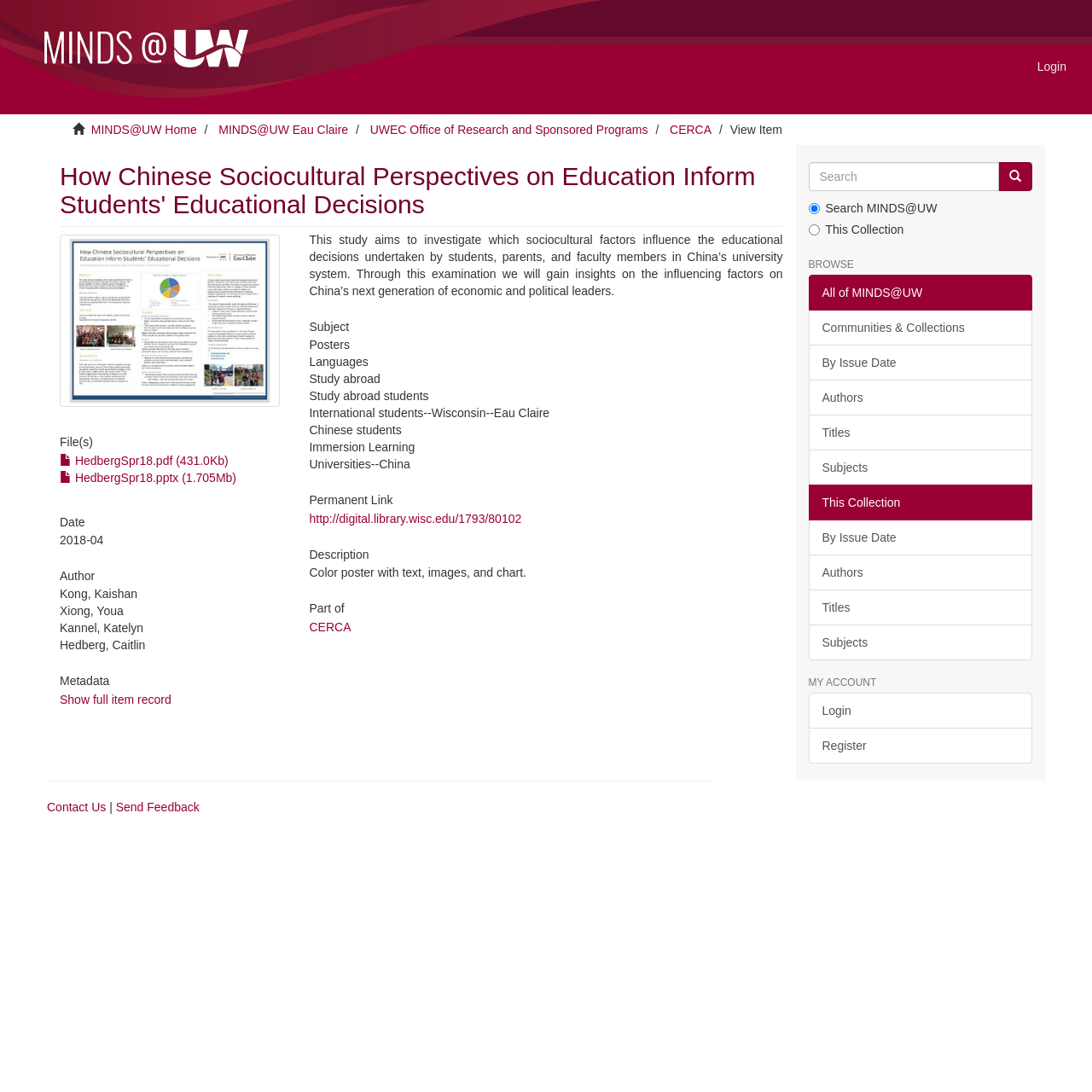What is the date of the study?
Look at the image and answer the question using a single word or phrase.

2018-04